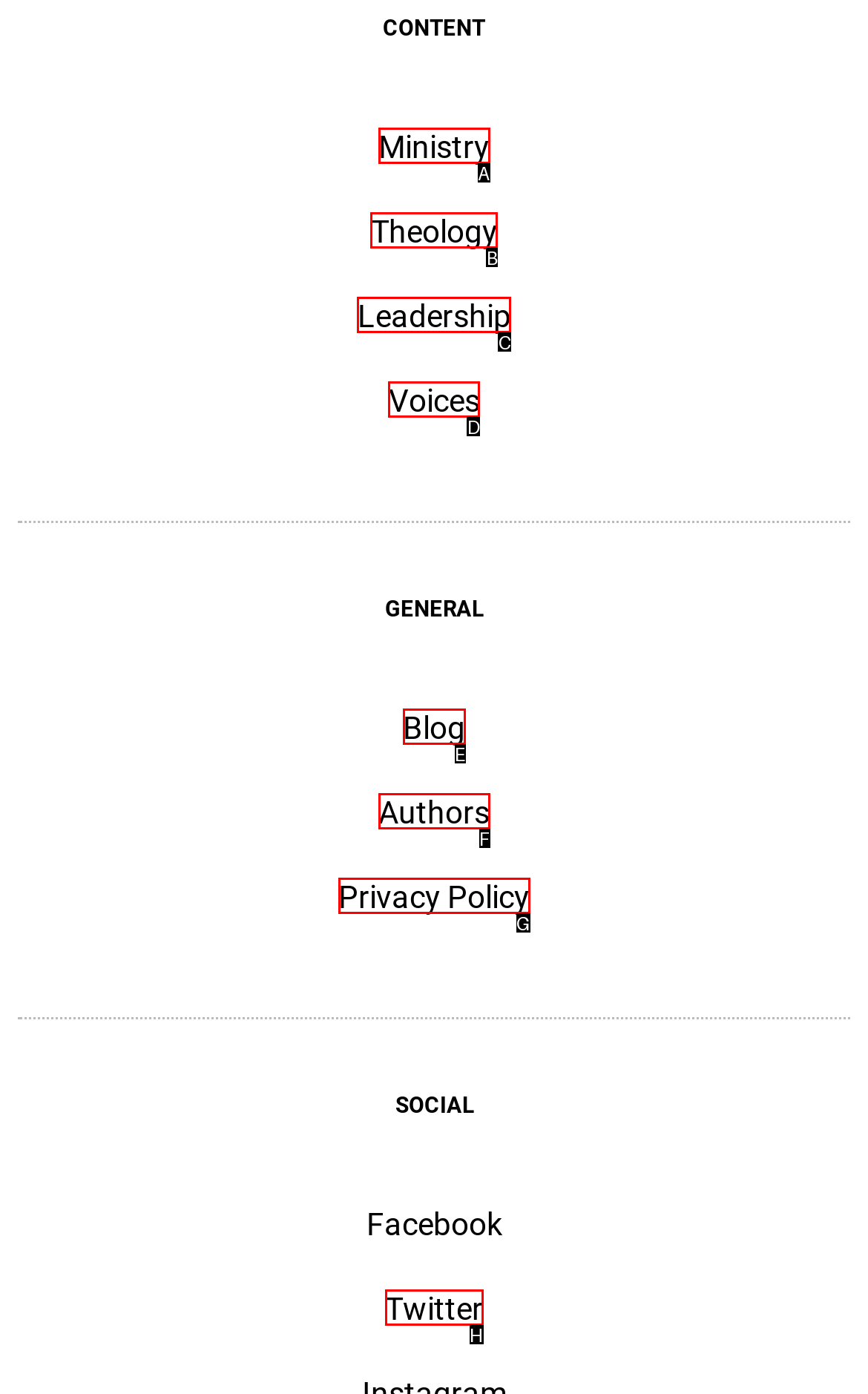Determine which HTML element matches the given description: Privacy Policy. Provide the corresponding option's letter directly.

G